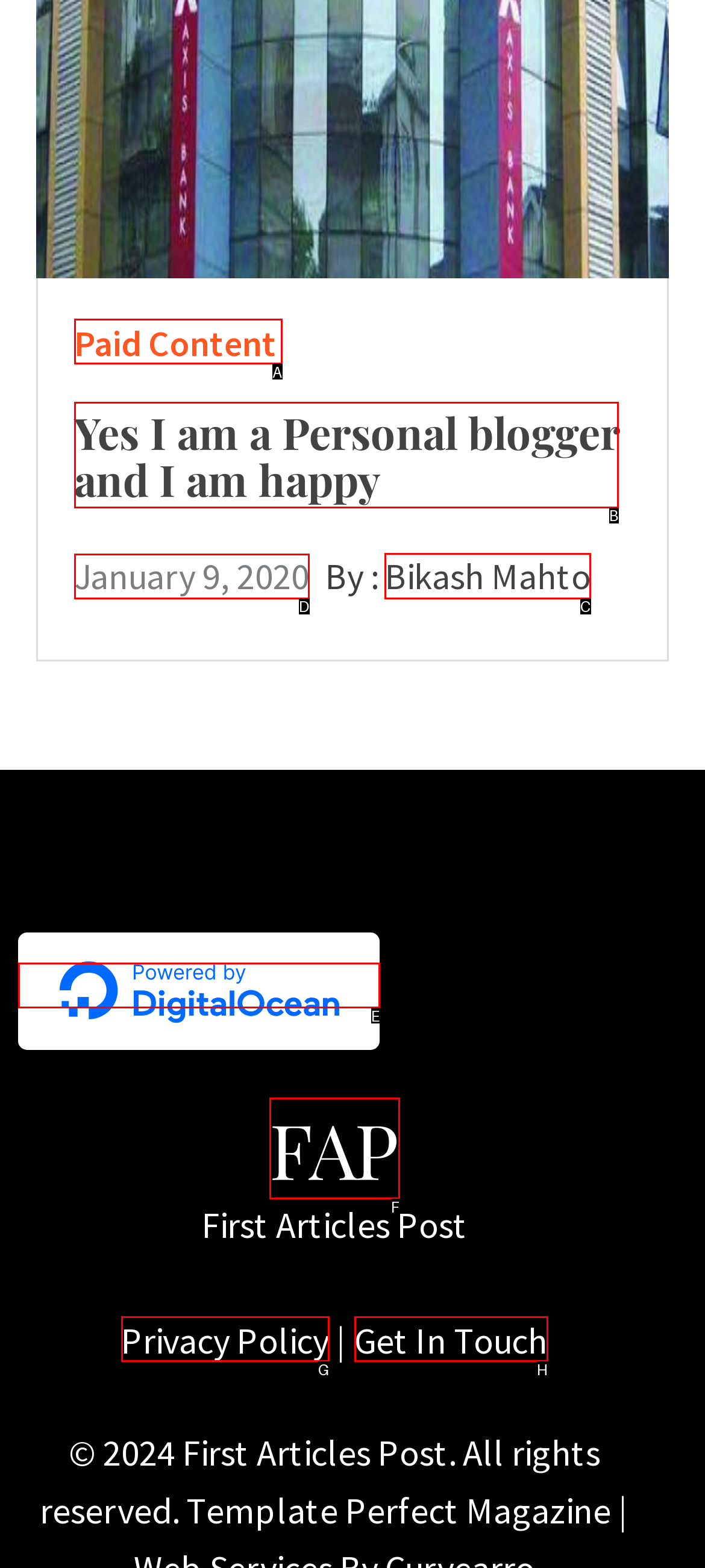Identify the correct letter of the UI element to click for this task: Visit the author's page 'Bikash Mahto'
Respond with the letter from the listed options.

C